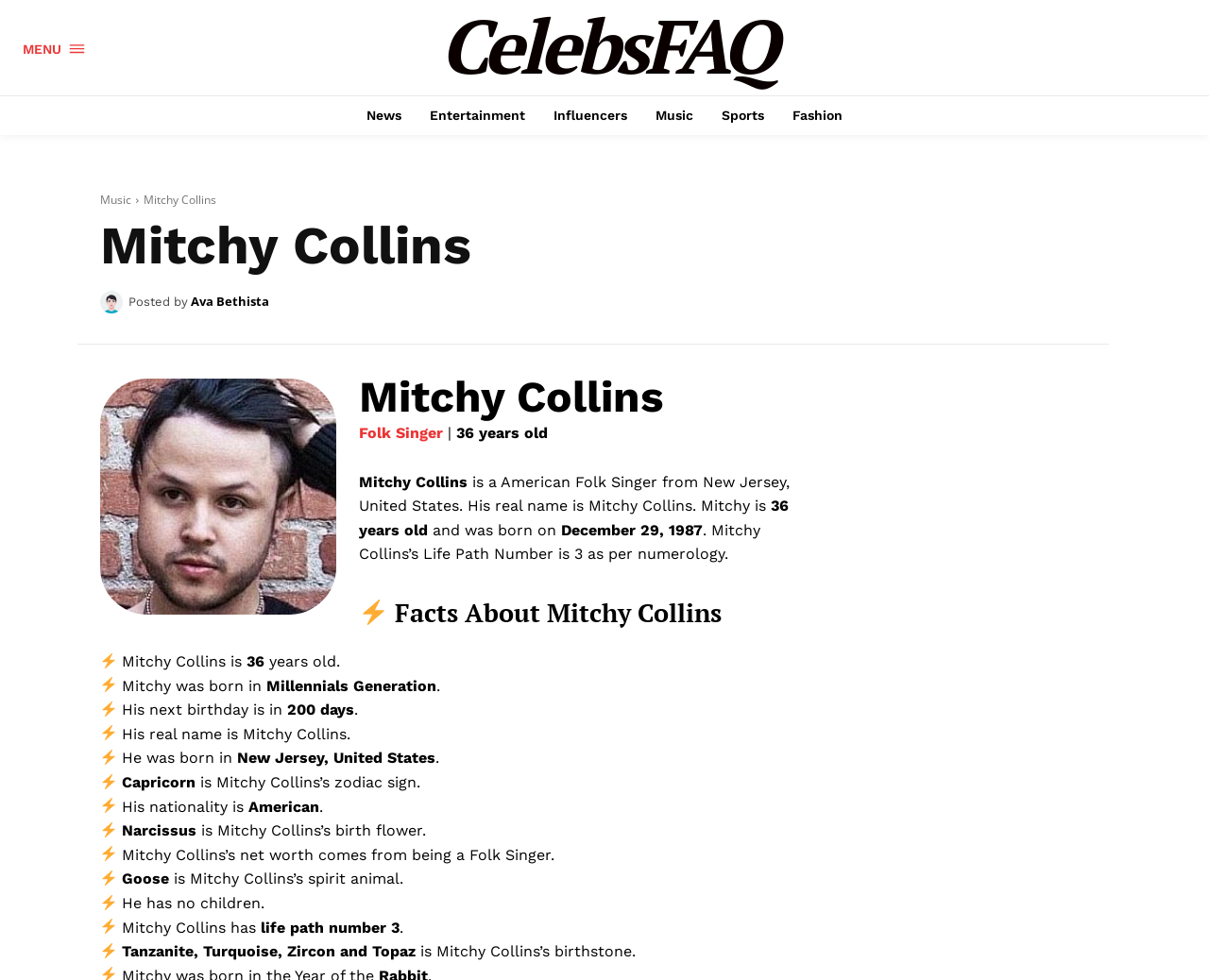Find the bounding box coordinates for the element described here: "Fashion".

[0.648, 0.097, 0.705, 0.138]